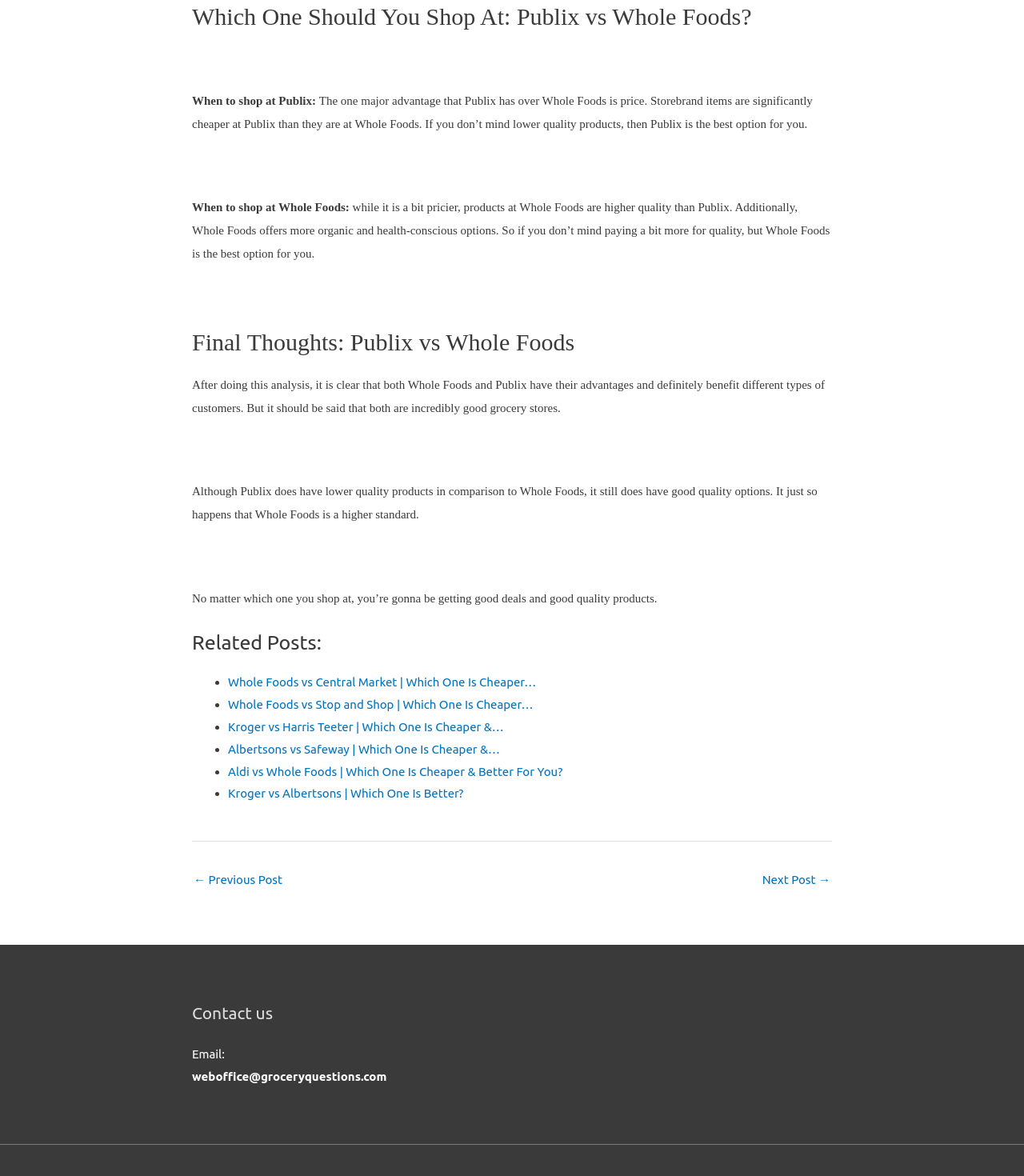Find the bounding box coordinates of the clickable element required to execute the following instruction: "Click on 'Whole Foods vs Central Market | Which One Is Cheaper…'". Provide the coordinates as four float numbers between 0 and 1, i.e., [left, top, right, bottom].

[0.223, 0.574, 0.524, 0.586]